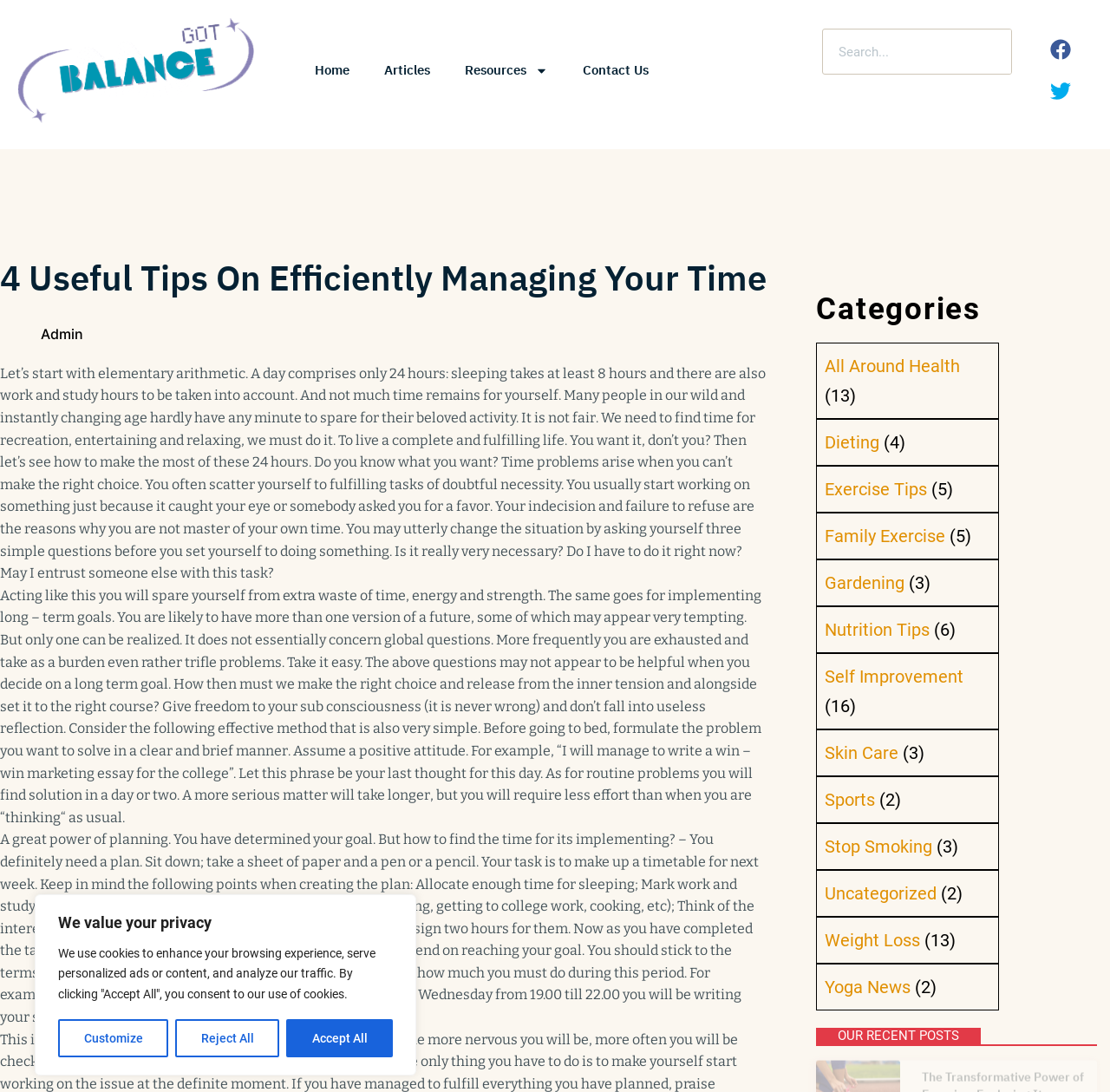Identify the bounding box coordinates of the specific part of the webpage to click to complete this instruction: "Search for something".

[0.741, 0.026, 0.912, 0.068]